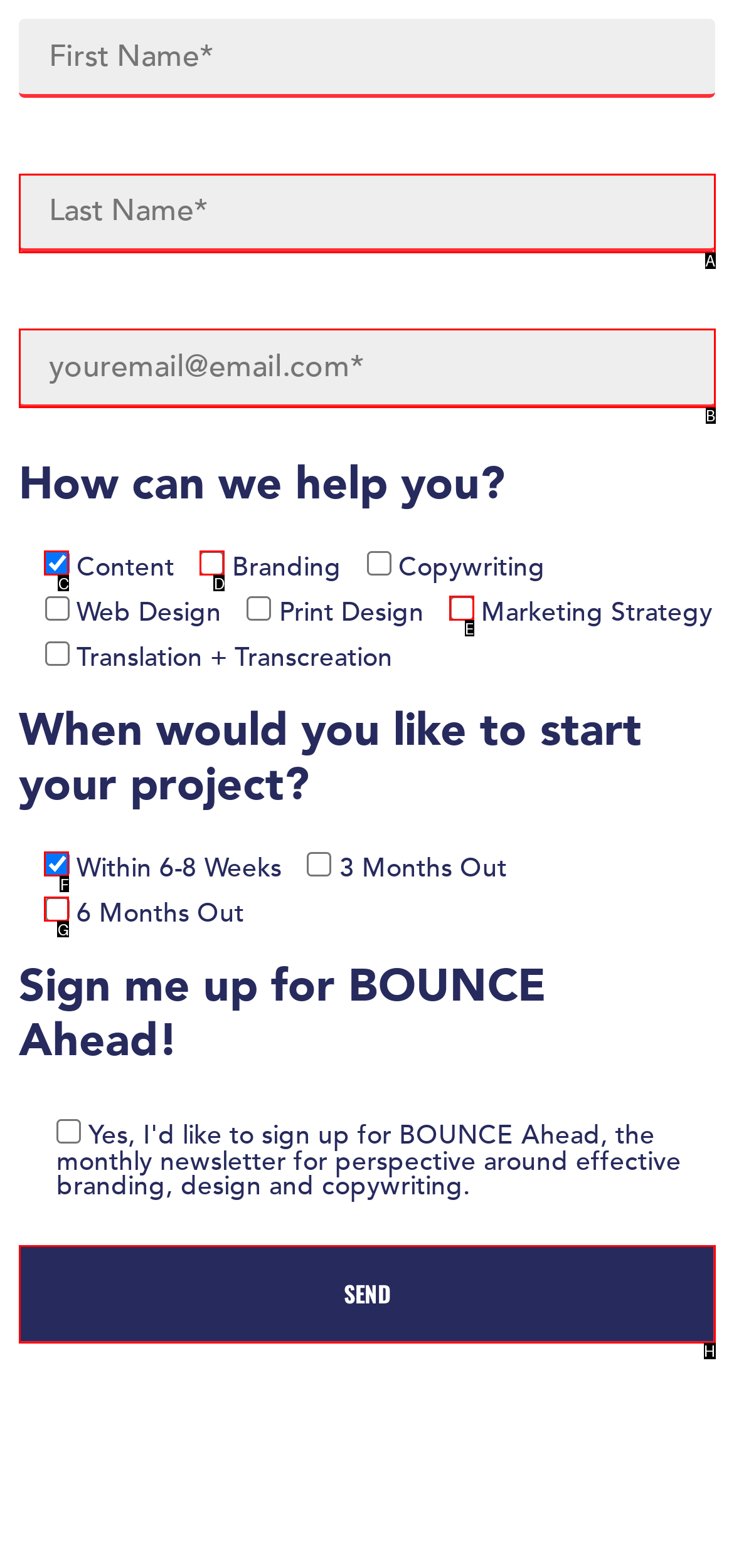Find the option that fits the given description: parent_node: Content name="checkbox-576[]" value="Content"
Answer with the letter representing the correct choice directly.

C